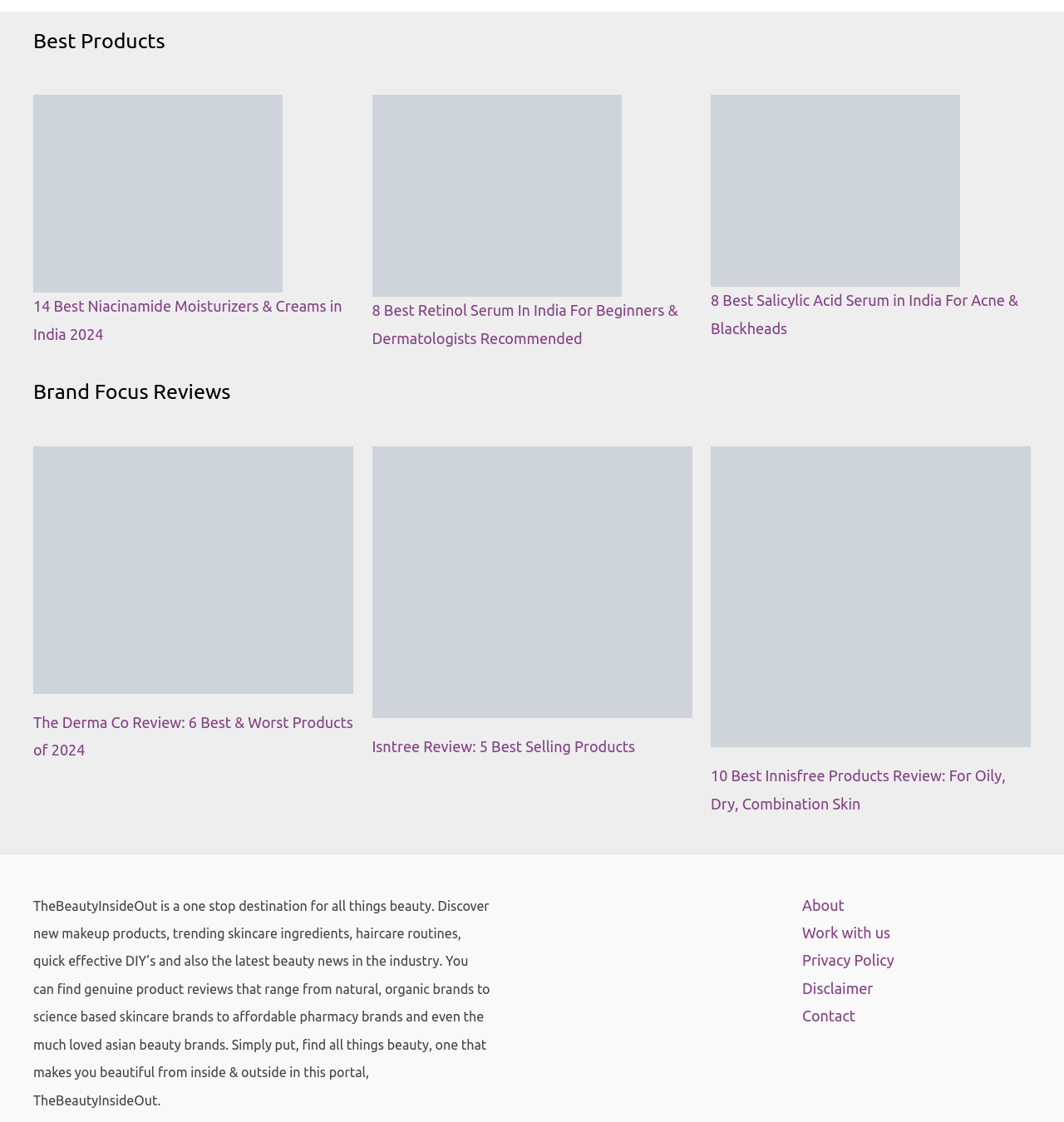Locate the bounding box coordinates of the area you need to click to fulfill this instruction: 'Navigate to the 'About' page'. The coordinates must be in the form of four float numbers ranging from 0 to 1: [left, top, right, bottom].

[0.754, 0.794, 0.794, 0.819]